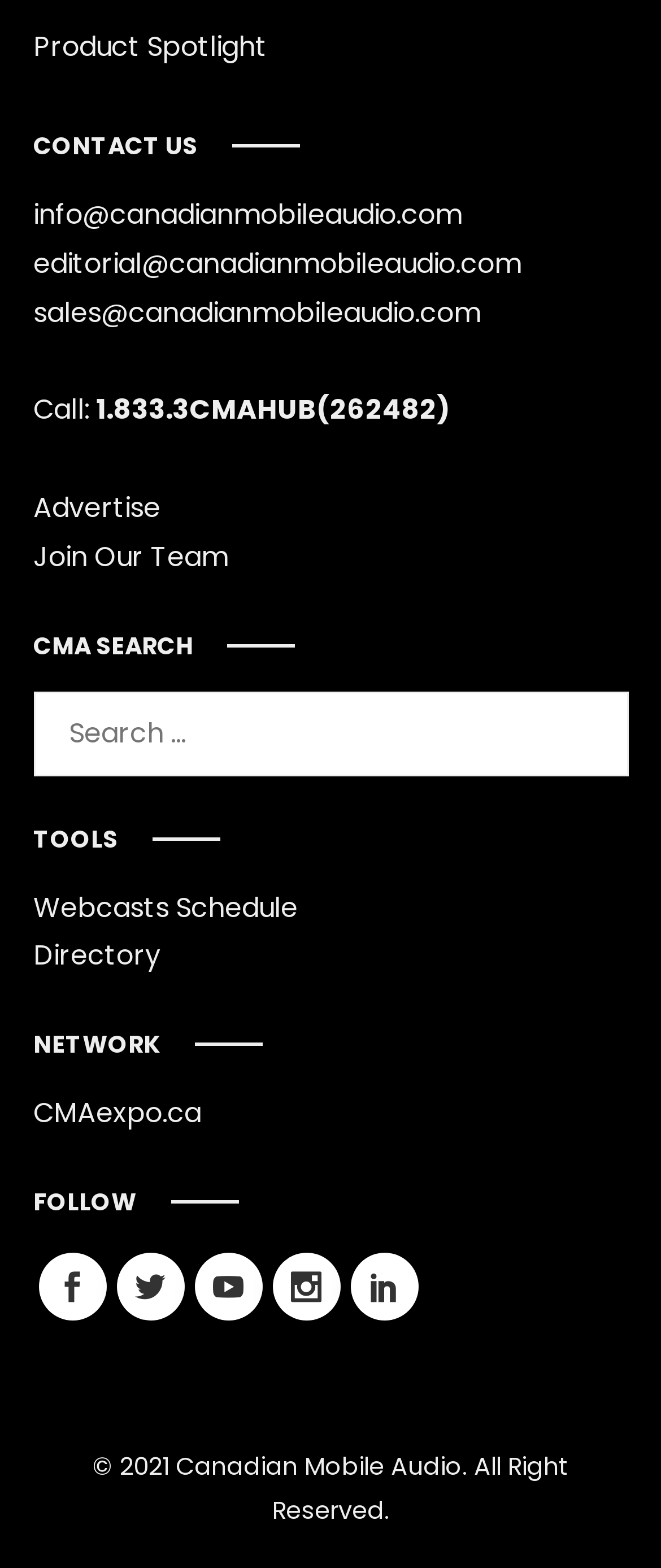Show the bounding box coordinates of the element that should be clicked to complete the task: "Follow on Facebook".

[0.058, 0.799, 0.16, 0.842]